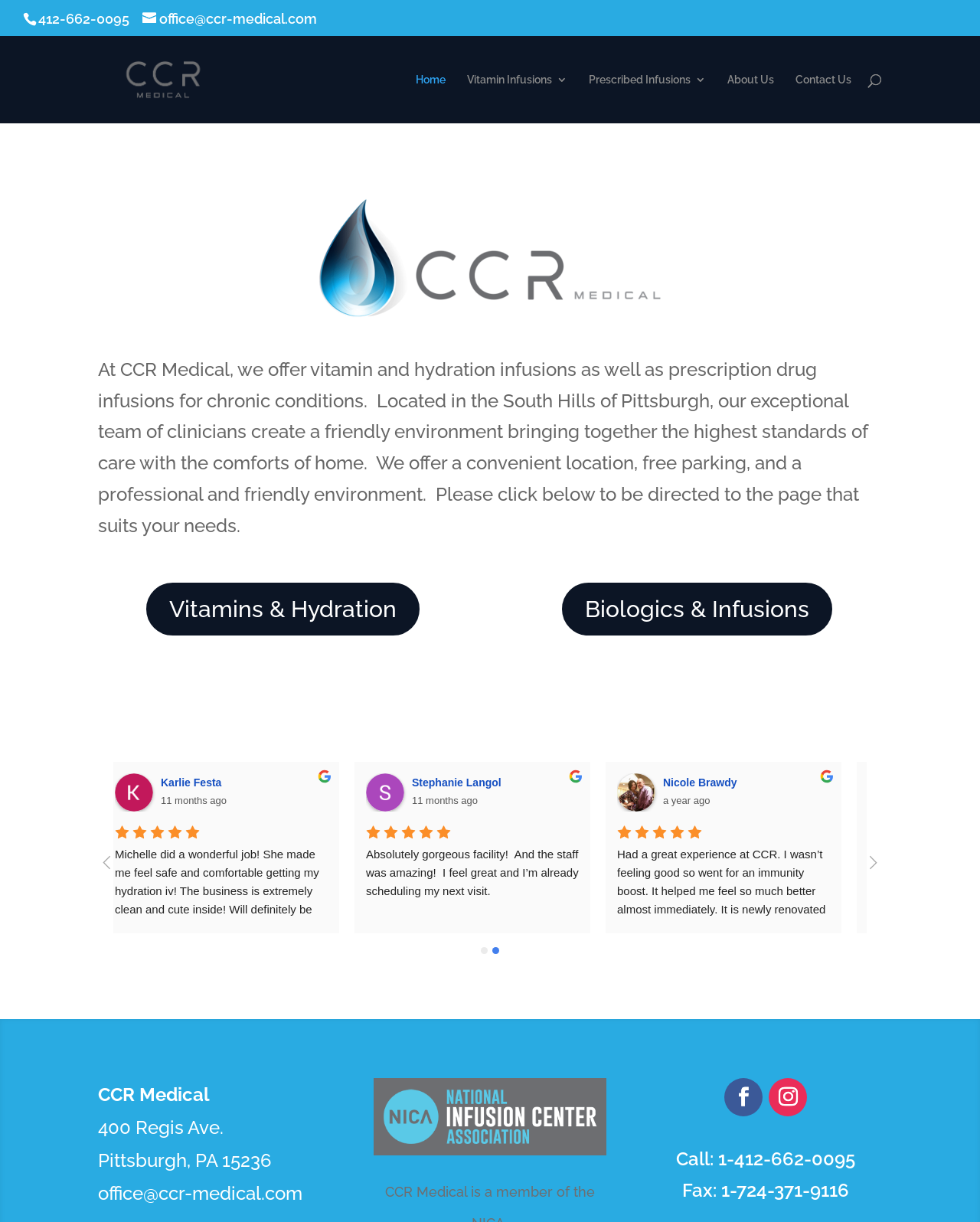Locate the bounding box coordinates of the element to click to perform the following action: 'Search for something'. The coordinates should be given as four float values between 0 and 1, in the form of [left, top, right, bottom].

[0.157, 0.029, 0.877, 0.03]